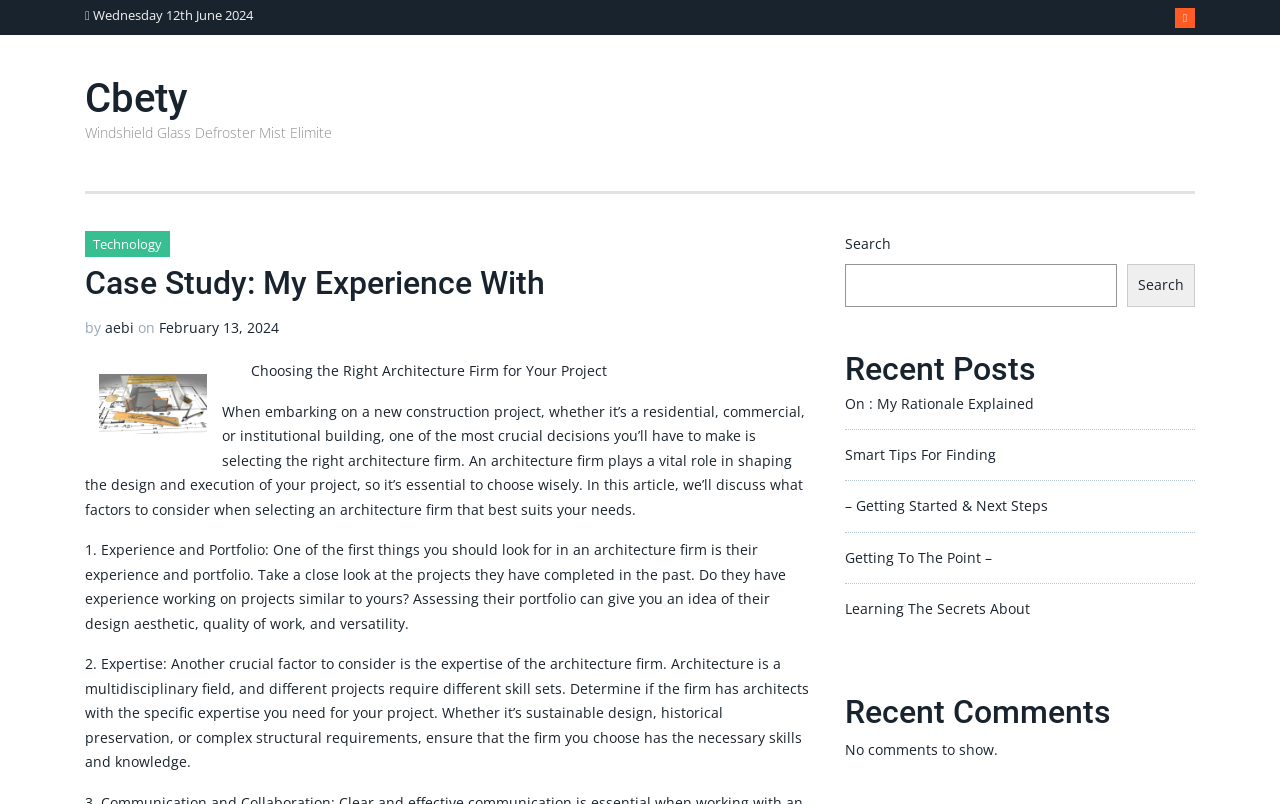What is the topic of the article?
Please use the visual content to give a single word or phrase answer.

Choosing the right architecture firm